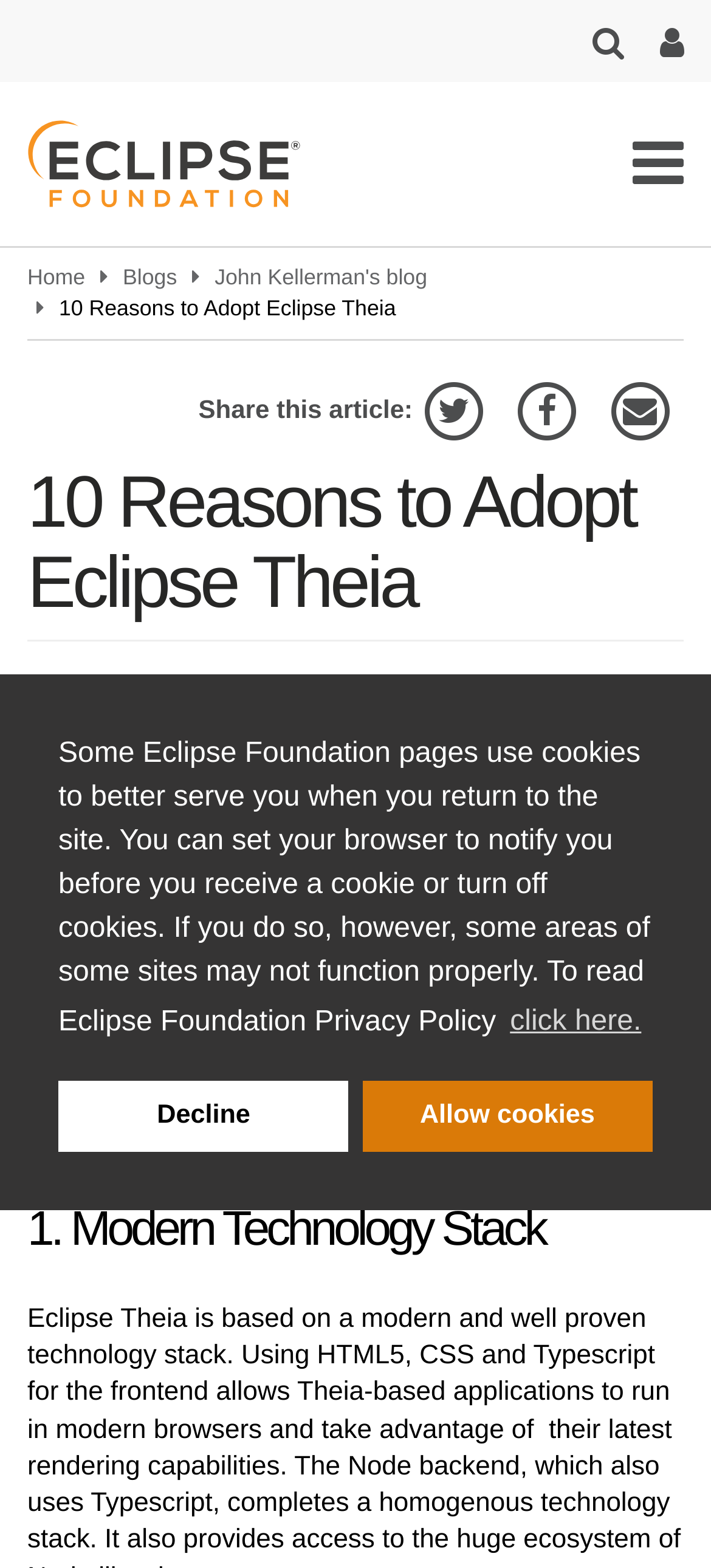Please identify the bounding box coordinates of the clickable element to fulfill the following instruction: "Go to the Home page". The coordinates should be four float numbers between 0 and 1, i.e., [left, top, right, bottom].

[0.038, 0.169, 0.12, 0.185]